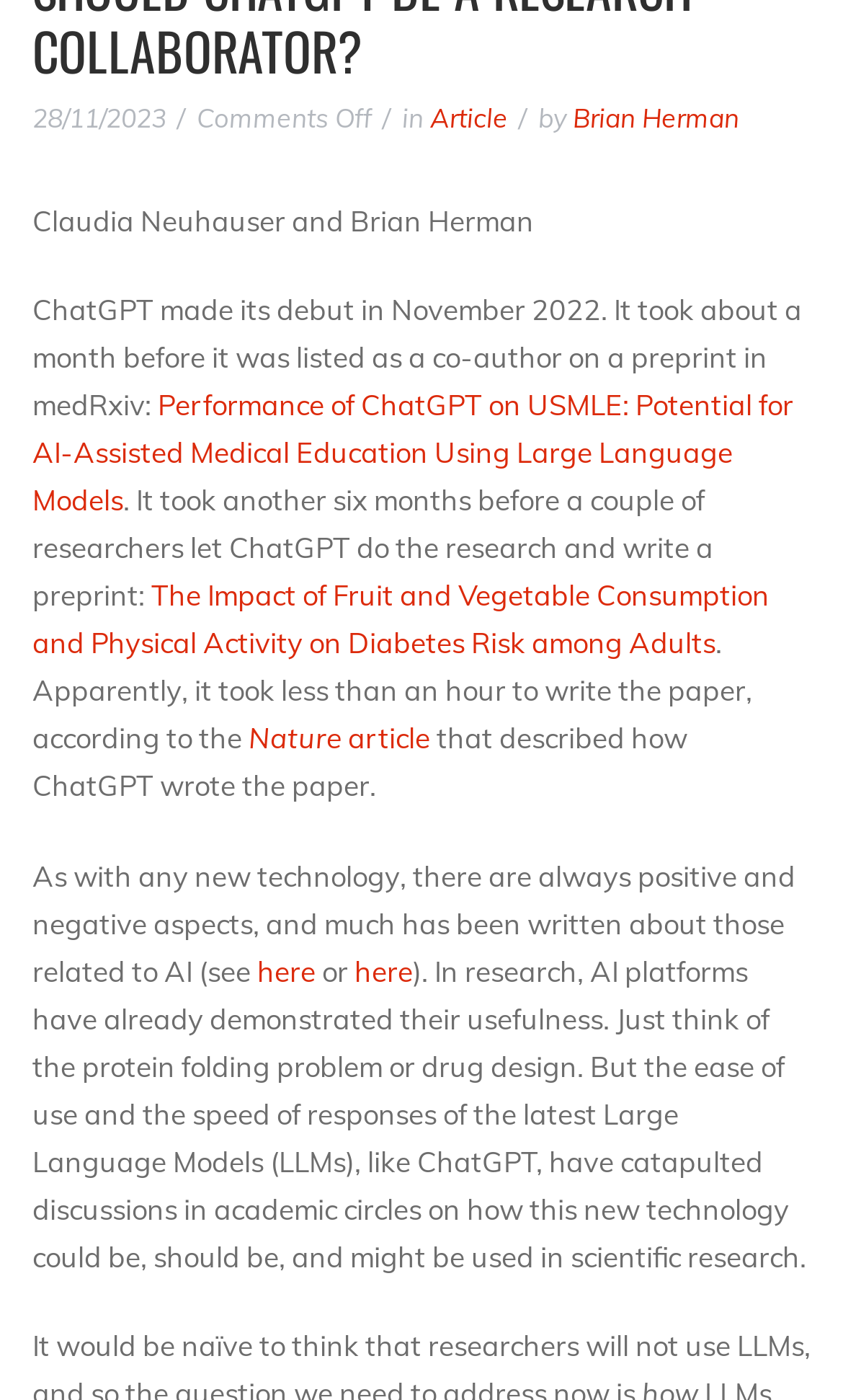Based on the element description Nature article, identify the bounding box coordinates for the UI element. The coordinates should be in the format (top-left x, top-left y, bottom-right x, bottom-right y) and within the 0 to 1 range.

[0.295, 0.515, 0.51, 0.539]